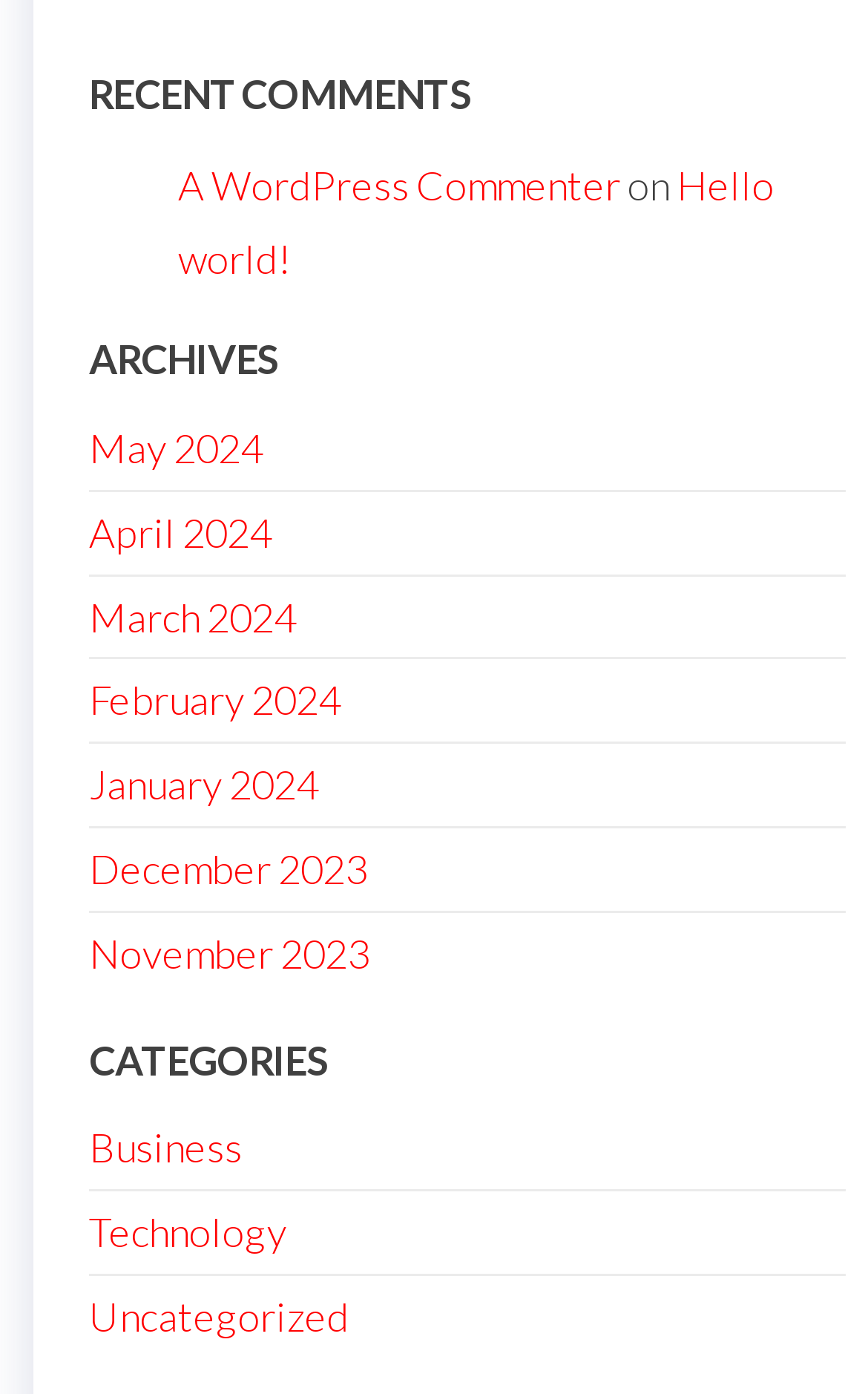Provide your answer in one word or a succinct phrase for the question: 
How many categories are listed?

3